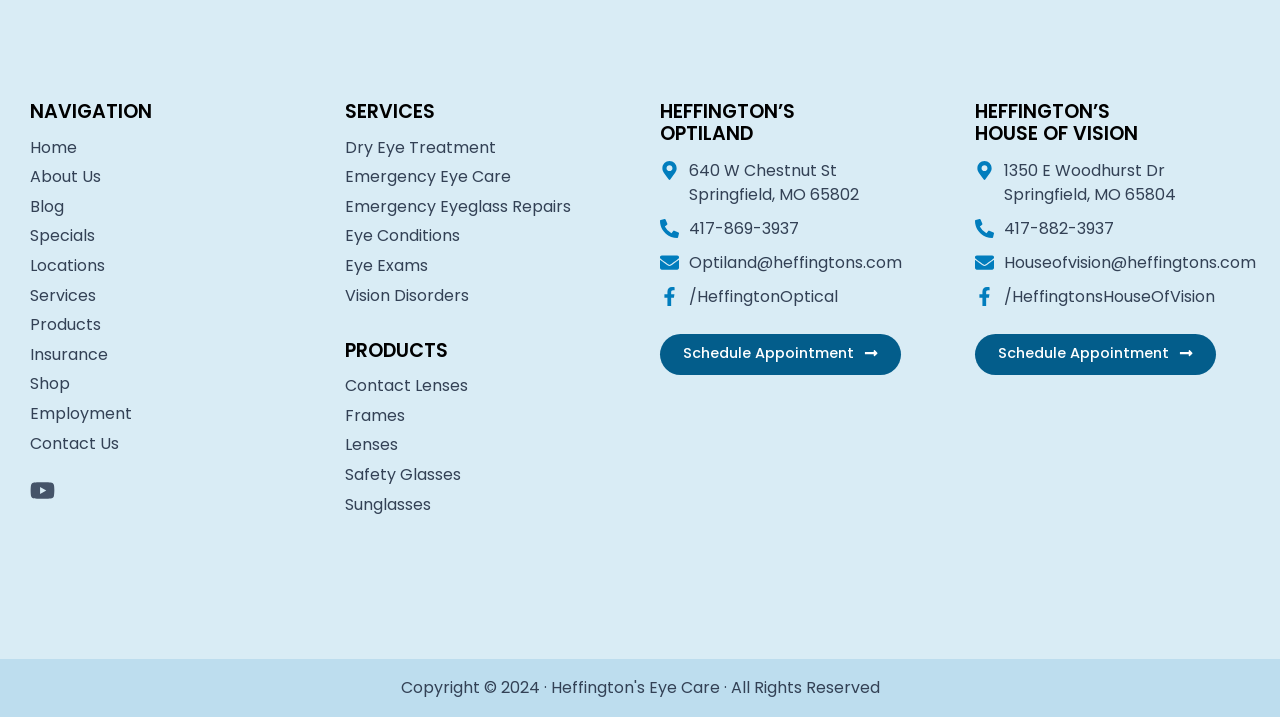Identify the bounding box coordinates of the clickable region required to complete the instruction: "Get directions to 'Heffington’s OPTILAND'". The coordinates should be given as four float numbers within the range of 0 and 1, i.e., [left, top, right, bottom].

[0.538, 0.221, 0.654, 0.253]